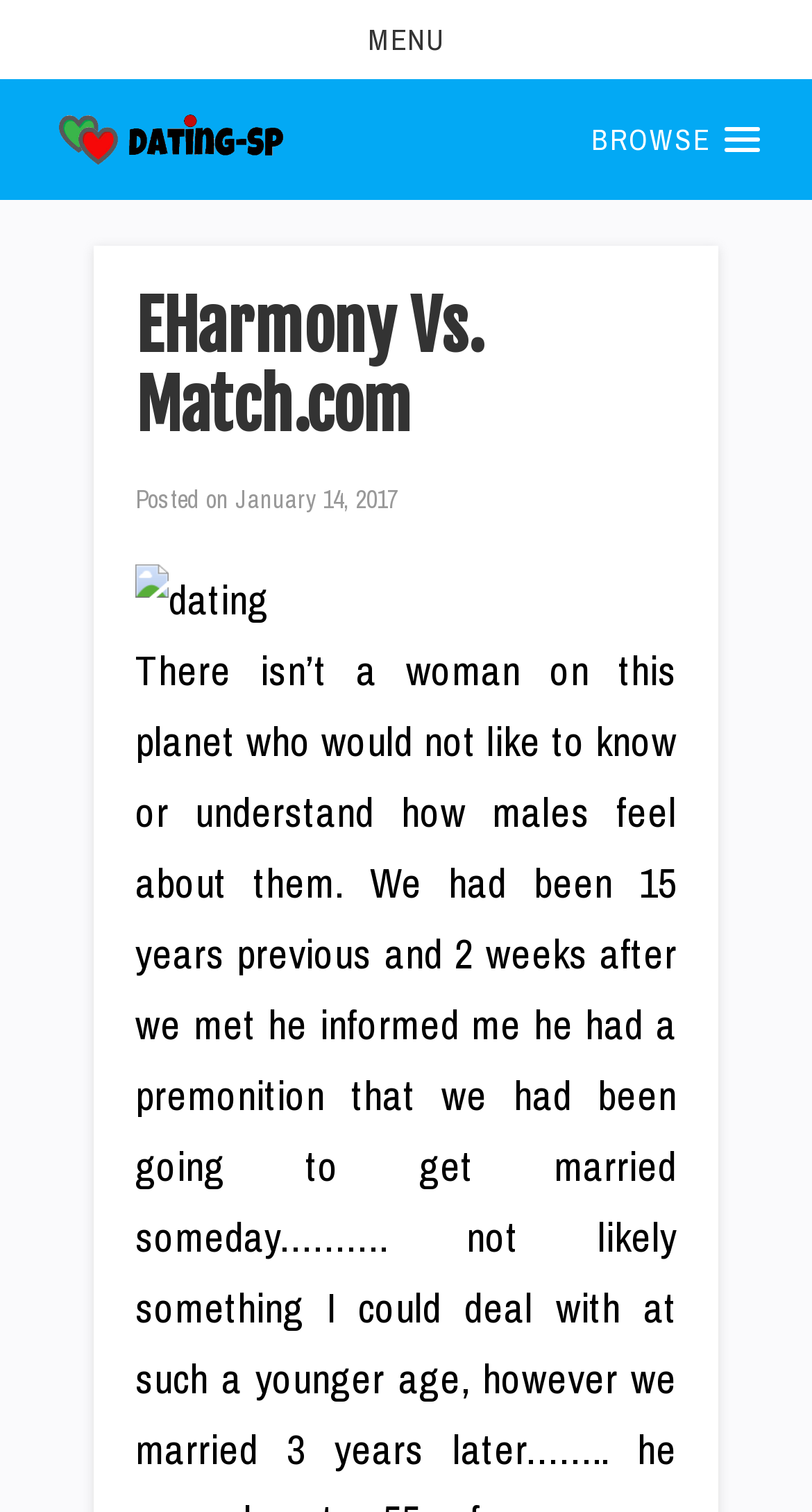Identify the main heading from the webpage and provide its text content.

EHarmony Vs. Match.com